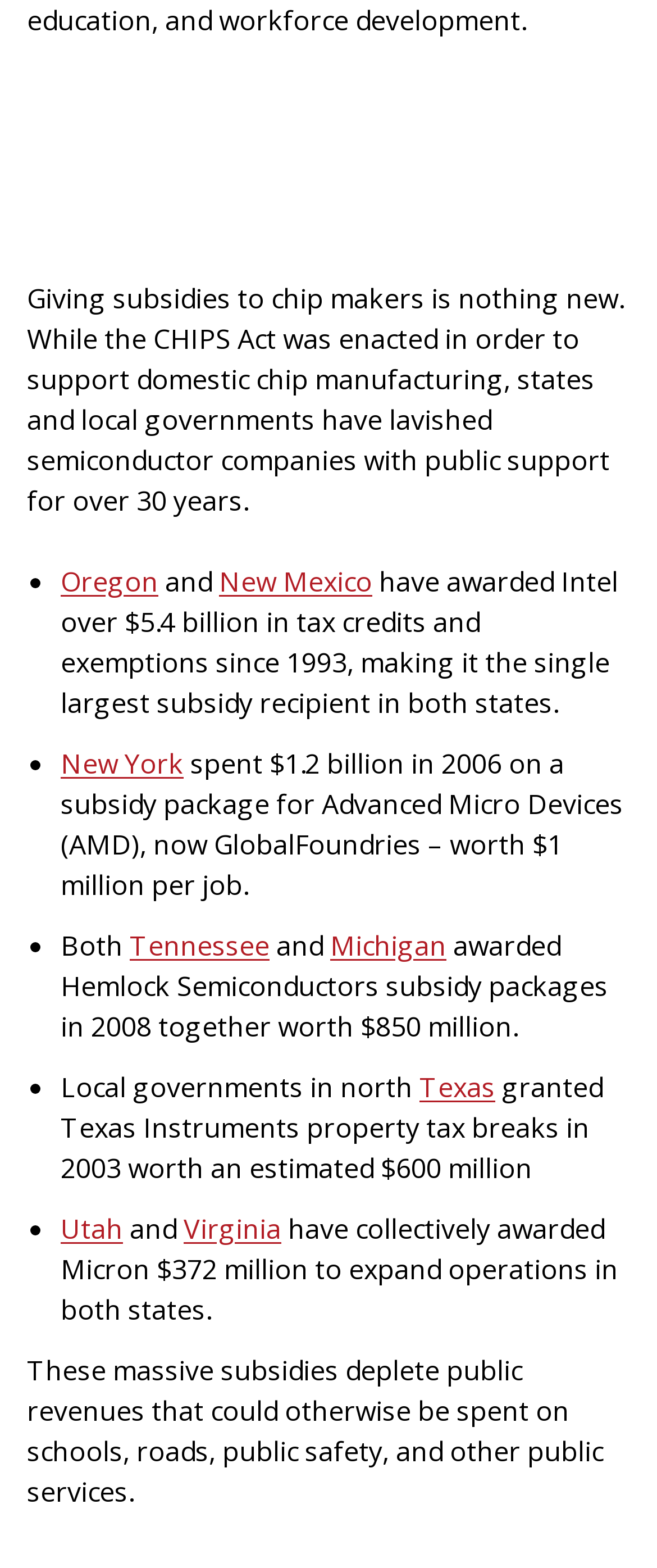Locate the bounding box coordinates of the element you need to click to accomplish the task described by this instruction: "Click on Oregon".

[0.092, 0.359, 0.241, 0.383]